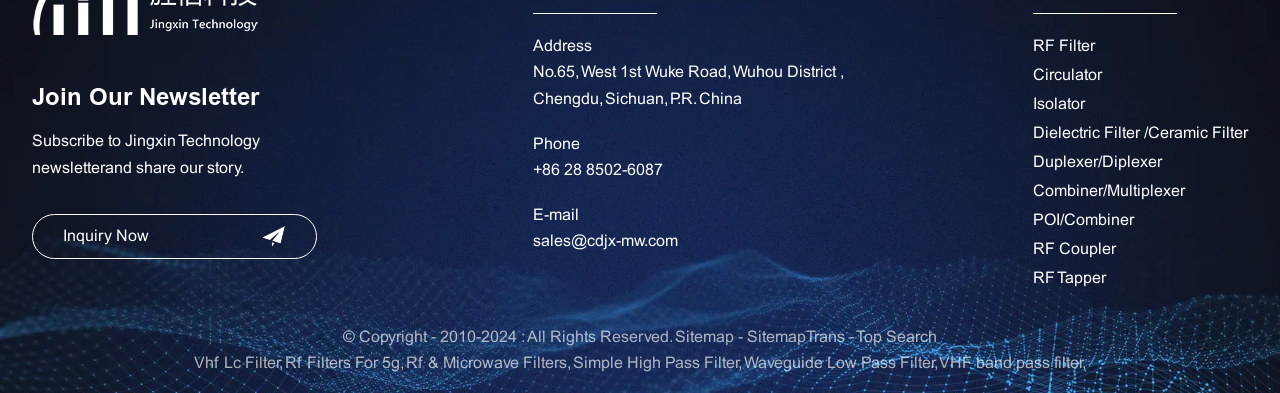Please identify the bounding box coordinates of the clickable region that I should interact with to perform the following instruction: "Read the 'Water Kratom Powder – Need to We Utilize It?' article". The coordinates should be expressed as four float numbers between 0 and 1, i.e., [left, top, right, bottom].

None